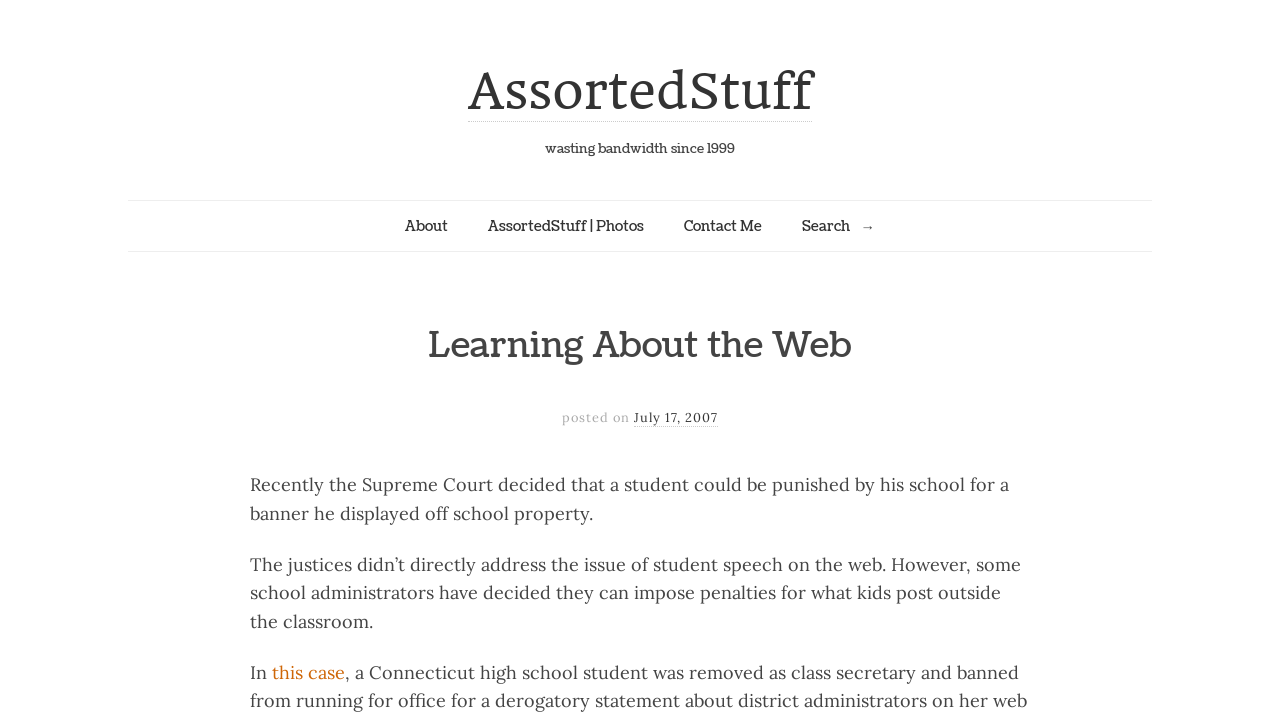Use a single word or phrase to answer the question:
What is the topic of the post?

Supreme Court decision